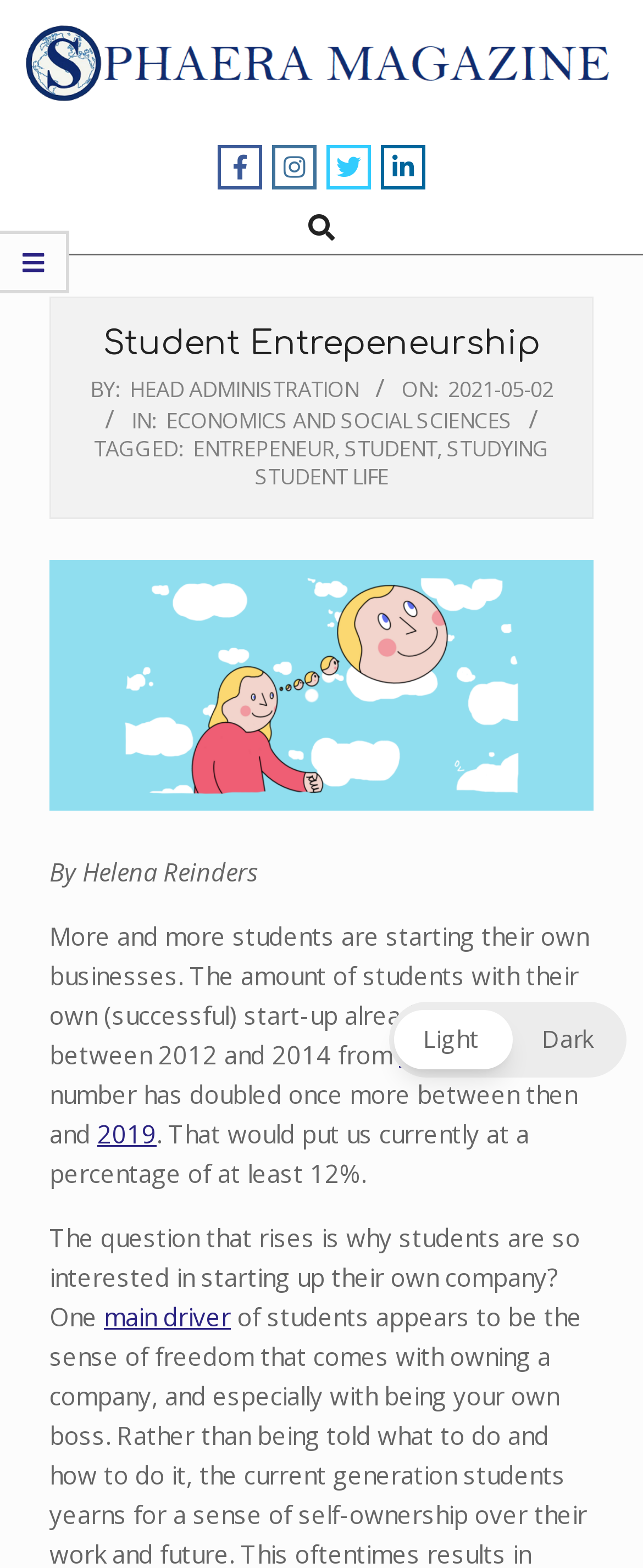What is the main driver of students starting their own companies?
Based on the image, answer the question with as much detail as possible.

The main driver of students starting their own companies can be found by reading the text of the article, where it is mentioned as a link with the text 'main driver'.